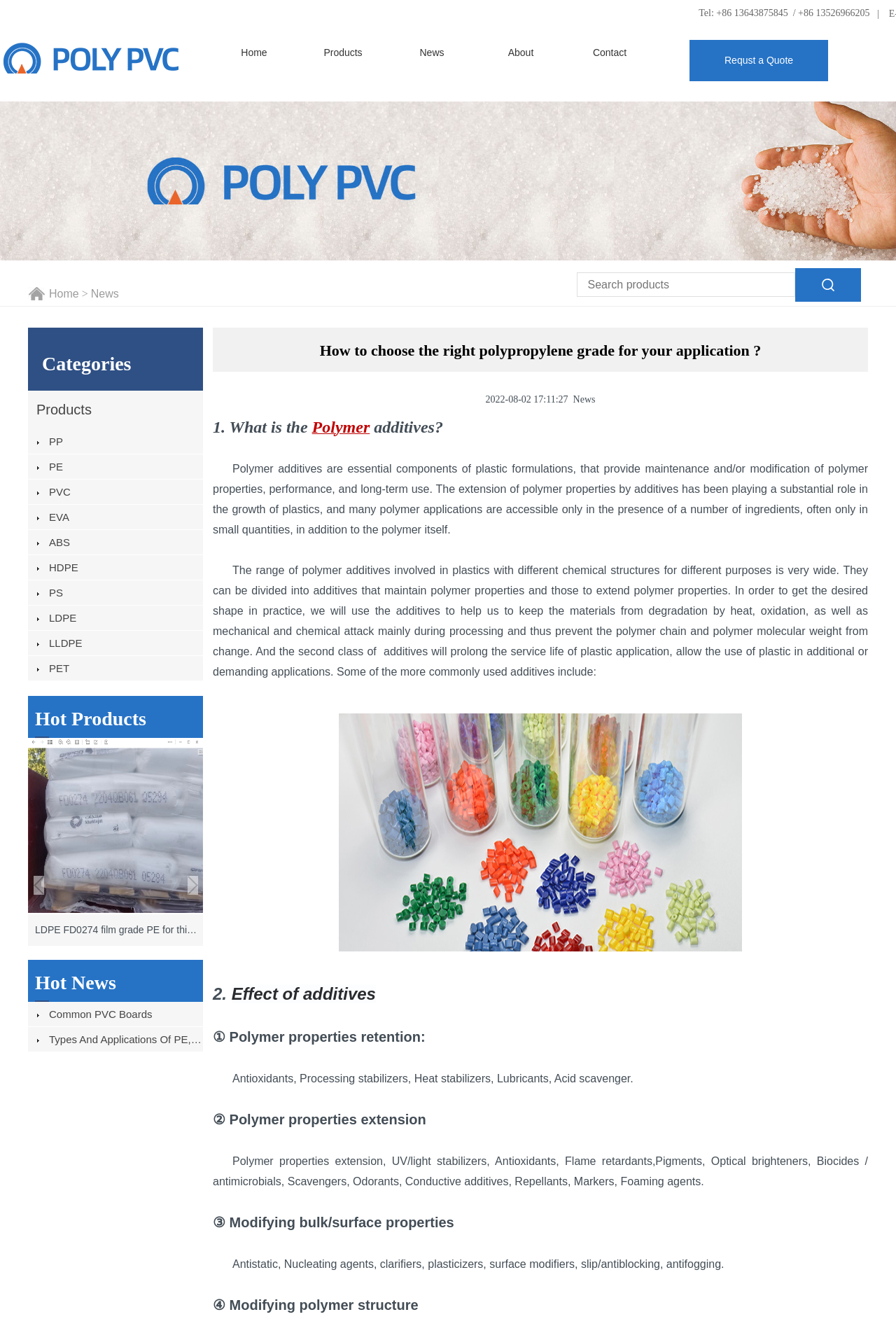Pinpoint the bounding box coordinates of the clickable element to carry out the following instruction: "Search for products."

[0.643, 0.204, 0.887, 0.223]